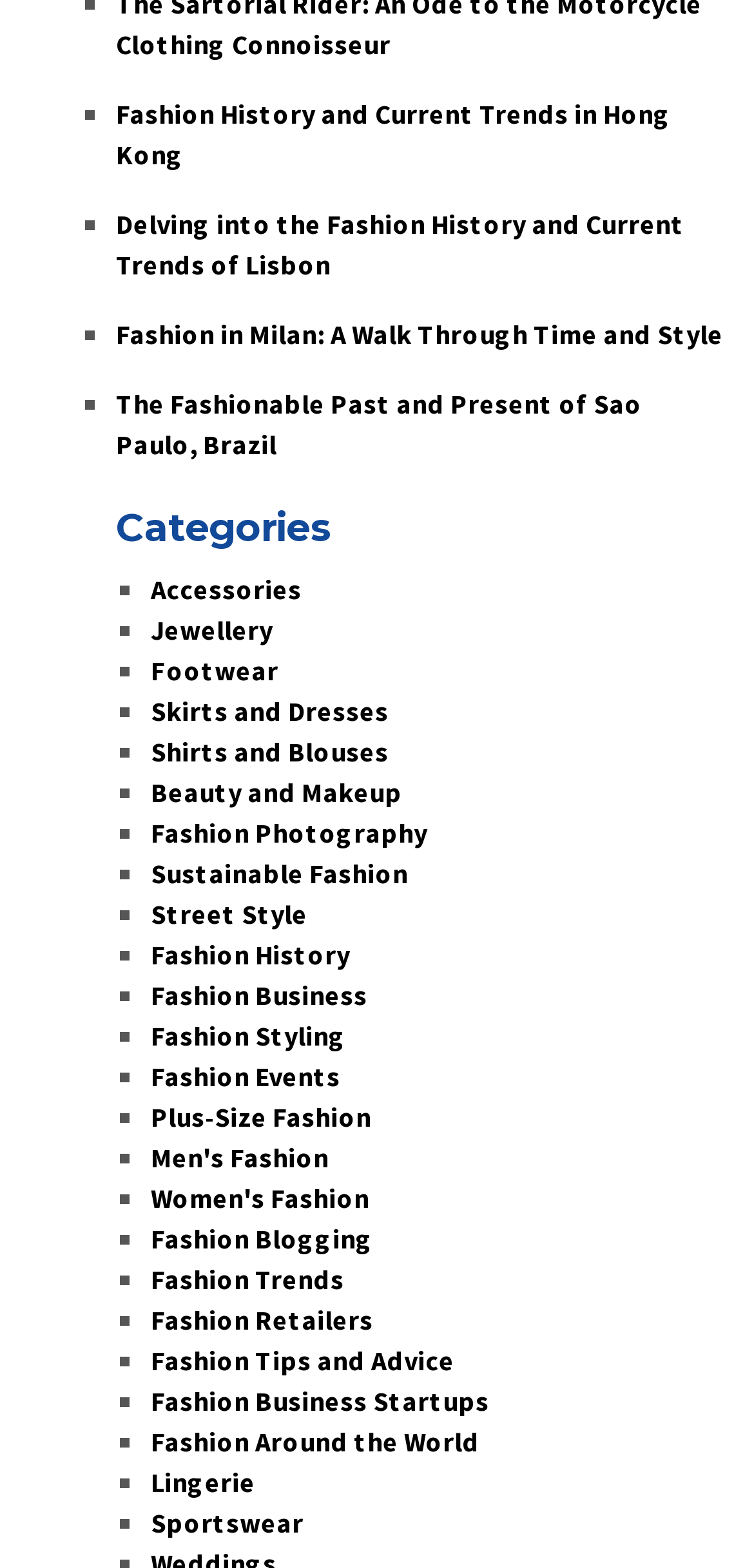Examine the screenshot and answer the question in as much detail as possible: How many links are there under the 'Categories' heading?

I counted the number of links under the 'Categories' heading, and there are 24 links, each representing a category.